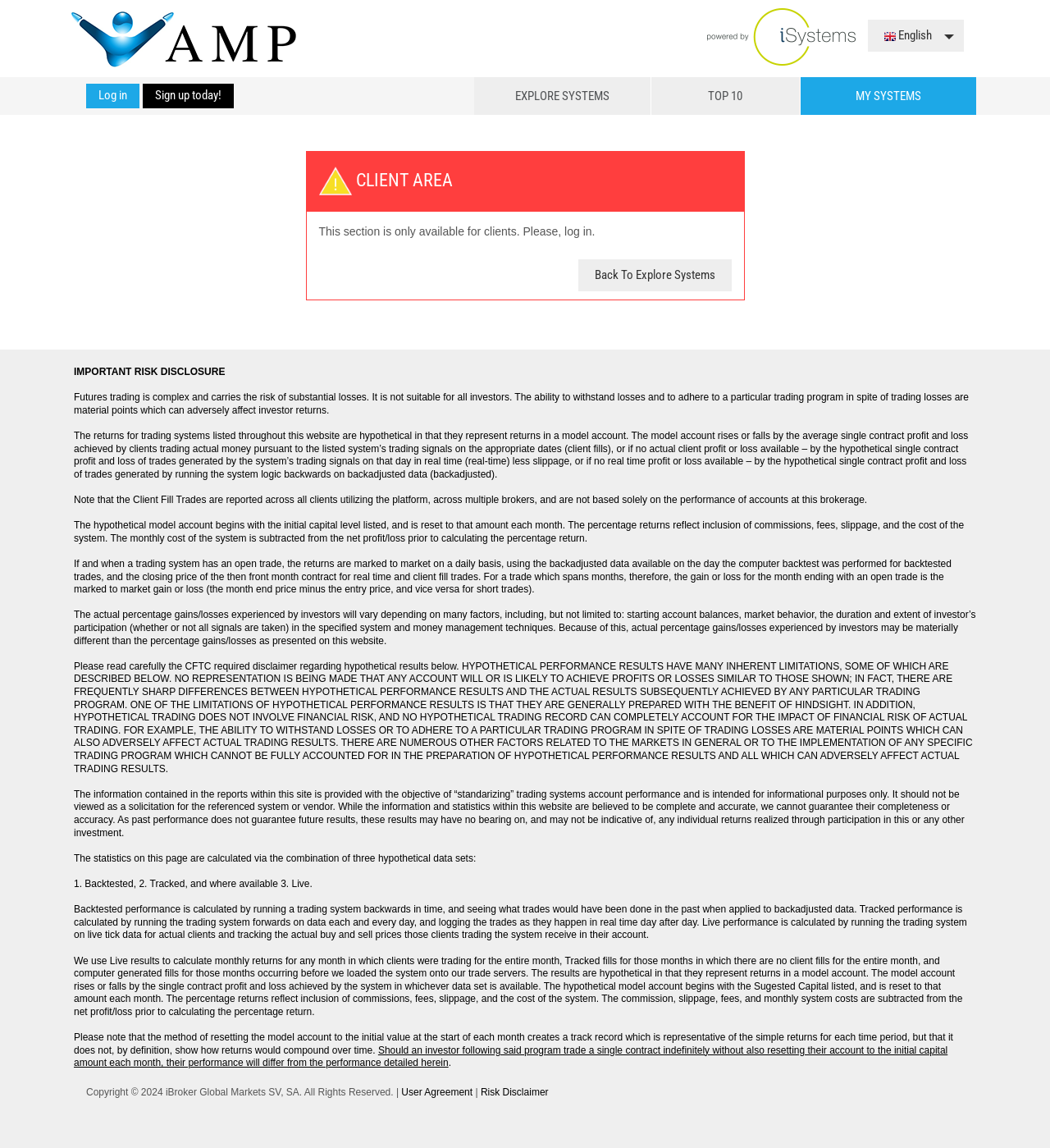Locate the bounding box coordinates of the element that should be clicked to fulfill the instruction: "Click the 'Log in' button".

[0.082, 0.073, 0.133, 0.094]